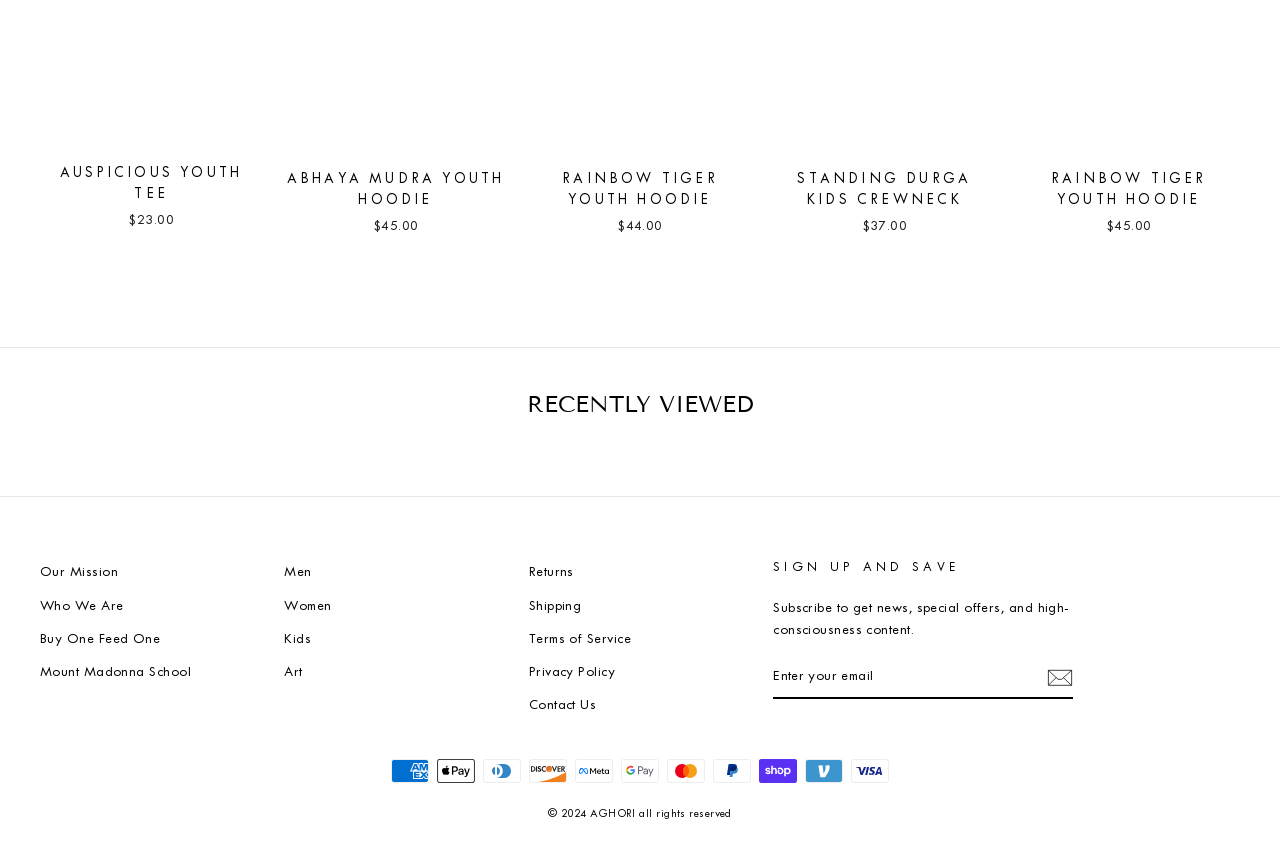Bounding box coordinates are given in the format (top-left x, top-left y, bottom-right x, bottom-right y). All values should be floating point numbers between 0 and 1. Provide the bounding box coordinate for the UI element described as: name="contact[email]" placeholder="Enter your email"

[0.604, 0.776, 0.838, 0.827]